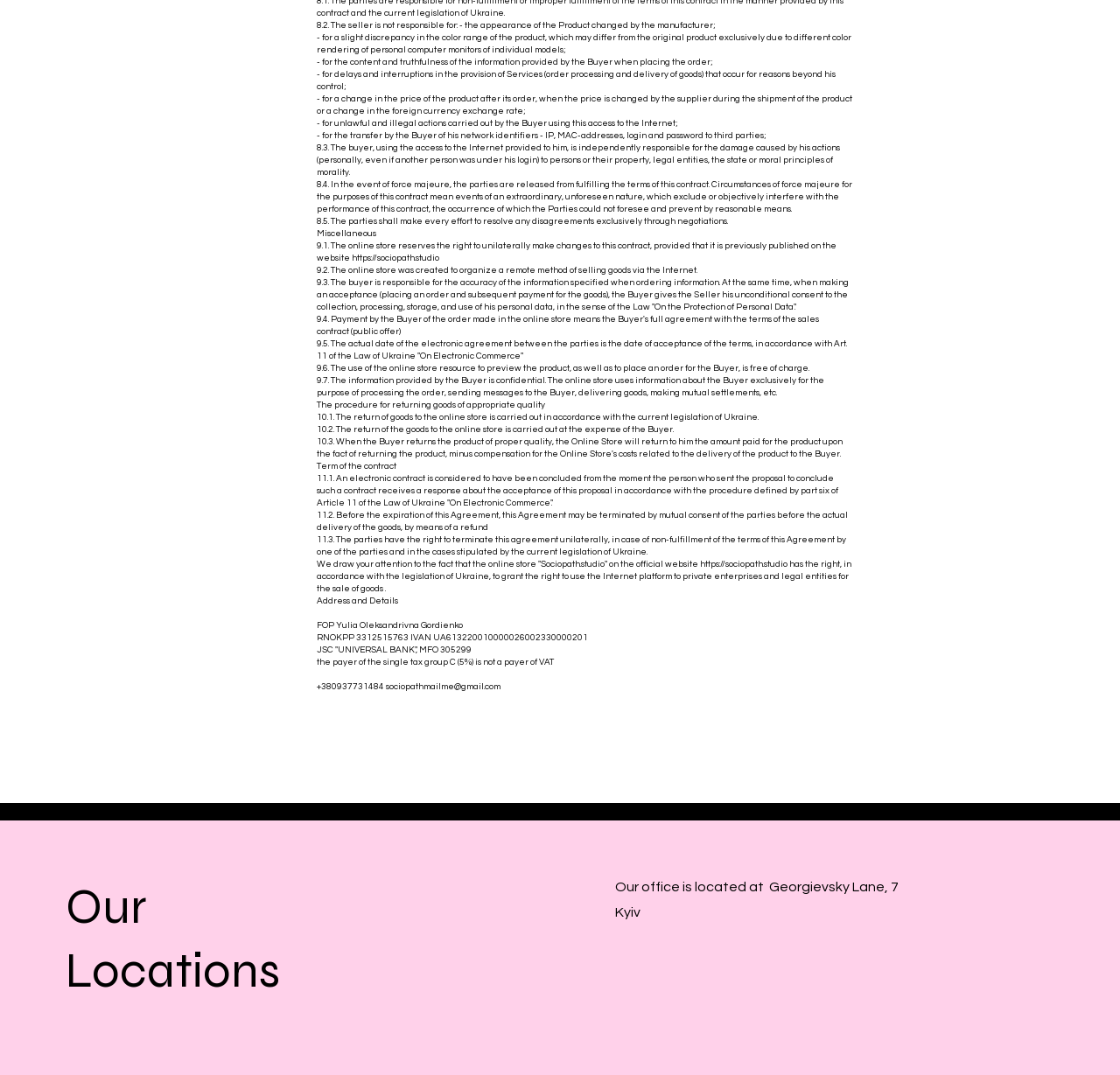Please examine the image and provide a detailed answer to the question: What is the address of the online store?

The online store's office is located at Georgievsky Lane, 7, Kyiv, and the store also provides contact information such as phone number and email.